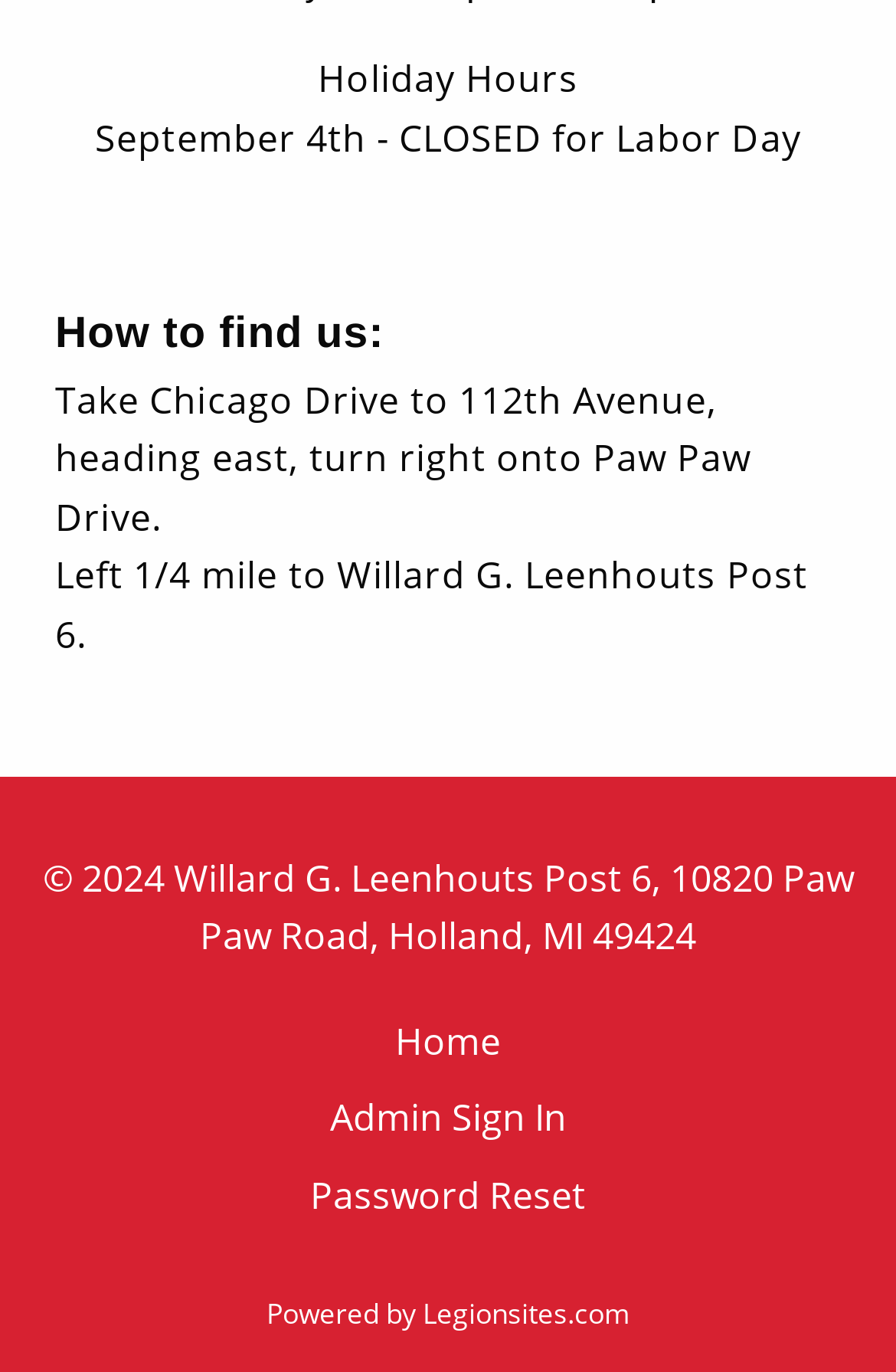Using the webpage screenshot, find the UI element described by Legionsites.com. Provide the bounding box coordinates in the format (top-left x, top-left y, bottom-right x, bottom-right y), ensuring all values are floating point numbers between 0 and 1.

[0.472, 0.942, 0.703, 0.971]